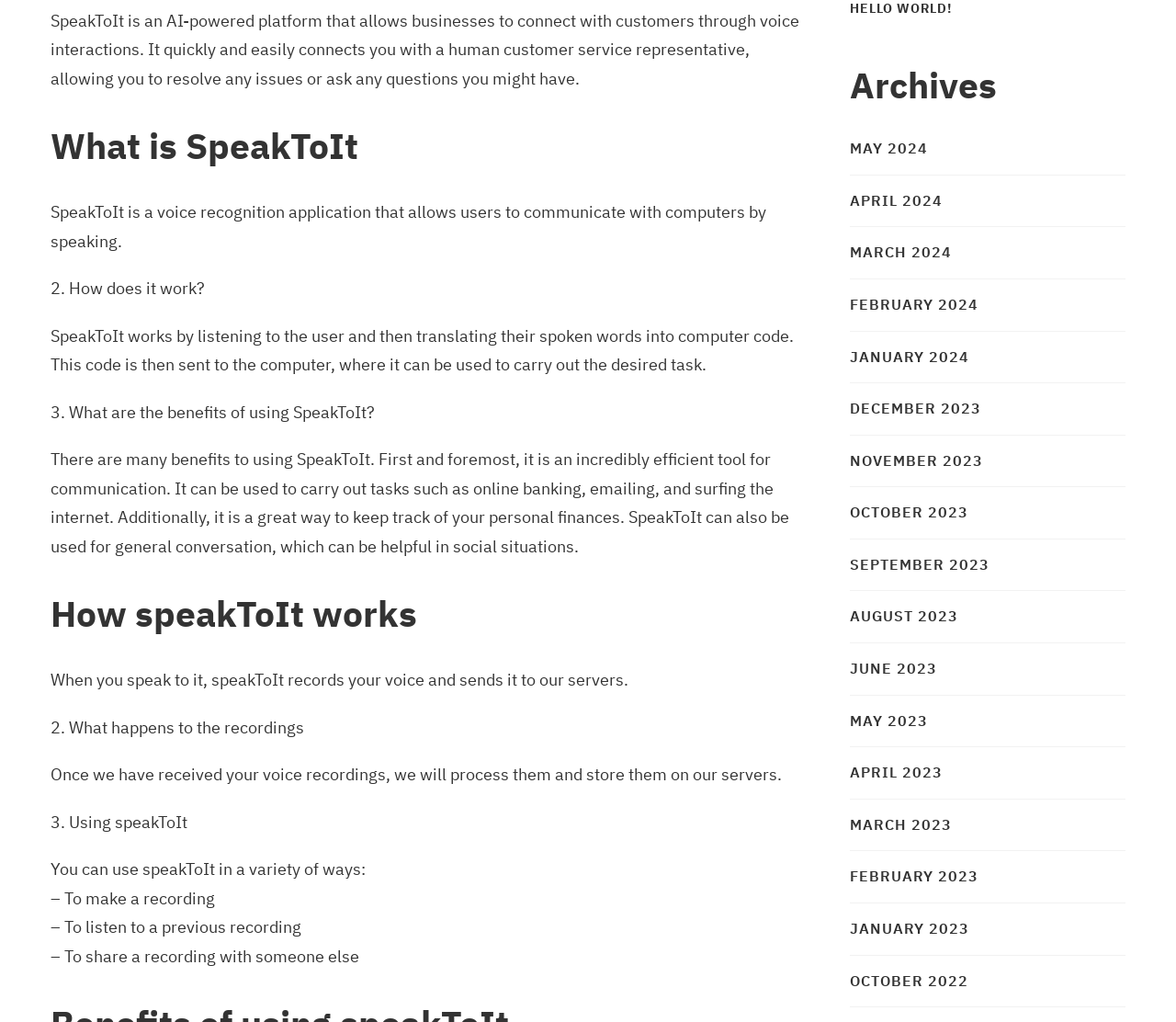Determine the bounding box coordinates of the UI element that matches the following description: "June 2023". The coordinates should be four float numbers between 0 and 1 in the format [left, top, right, bottom].

[0.723, 0.643, 0.797, 0.666]